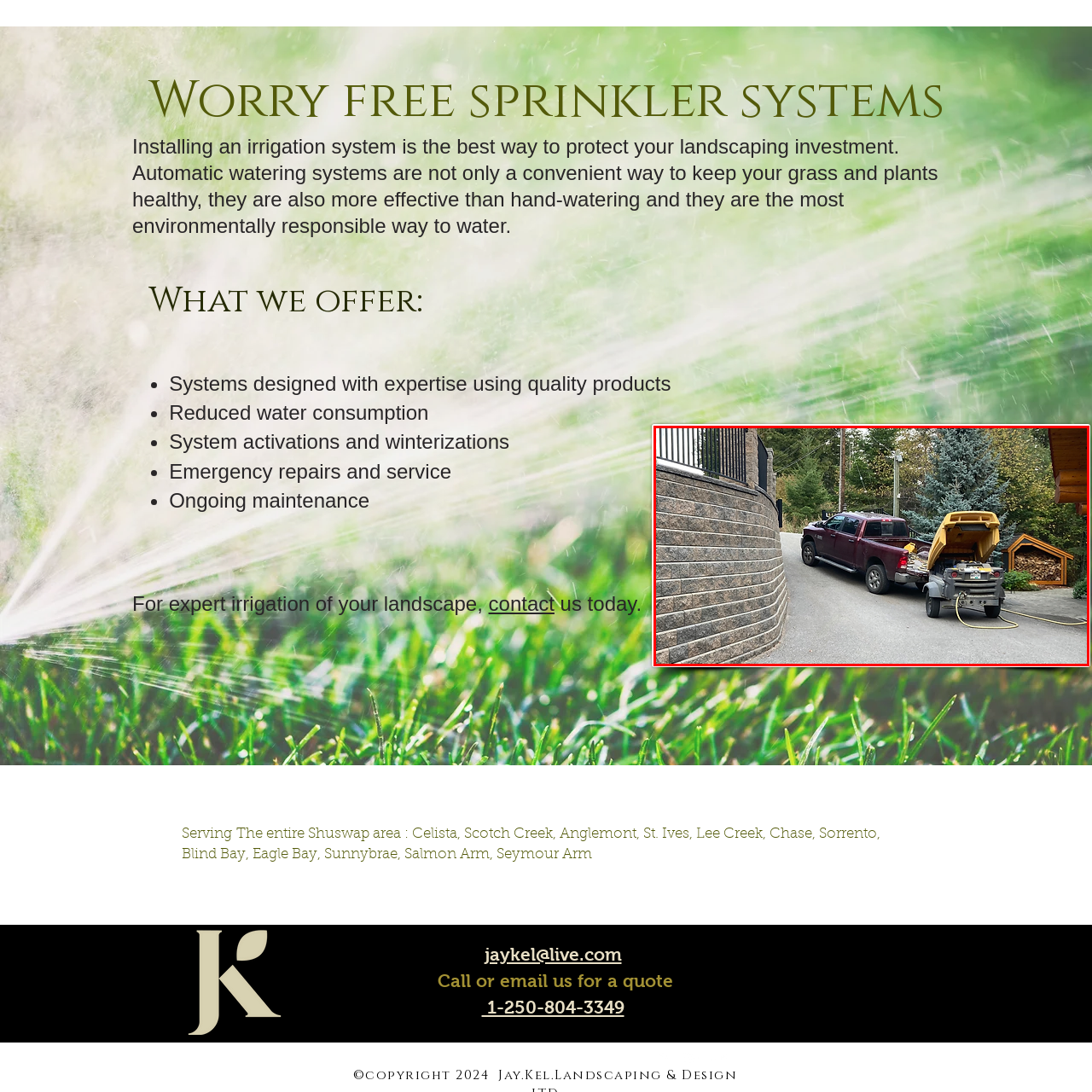What is being towed by the pickup truck?
Inspect the image within the red bounding box and answer the question in detail.

According to the caption, the pickup truck is towing a yellow utility trailer, which appears to be slightly ajar, suggesting it may be loaded with equipment or supplies.